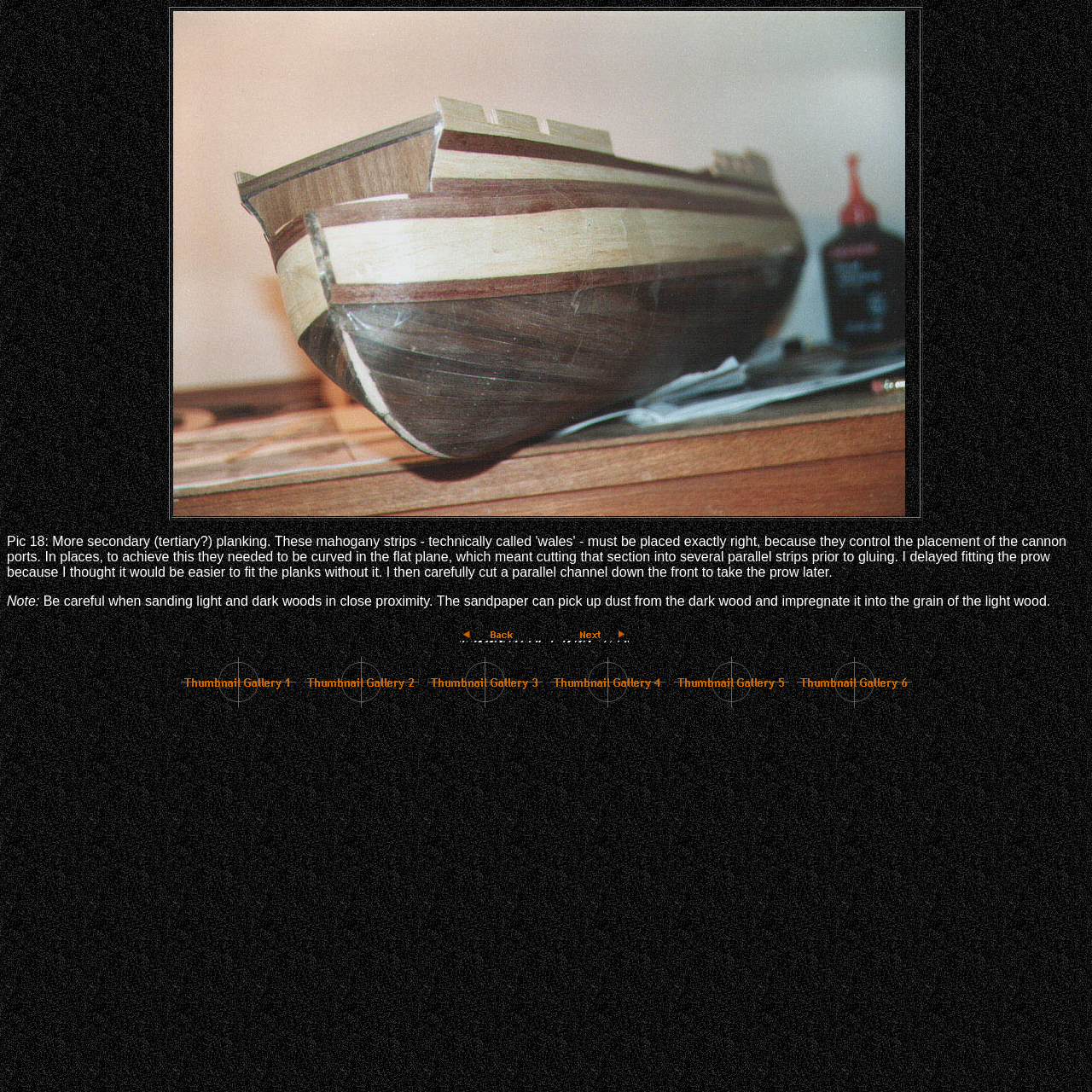What is the purpose of the 'Back' link?
Please provide a single word or phrase answer based on the image.

To go back